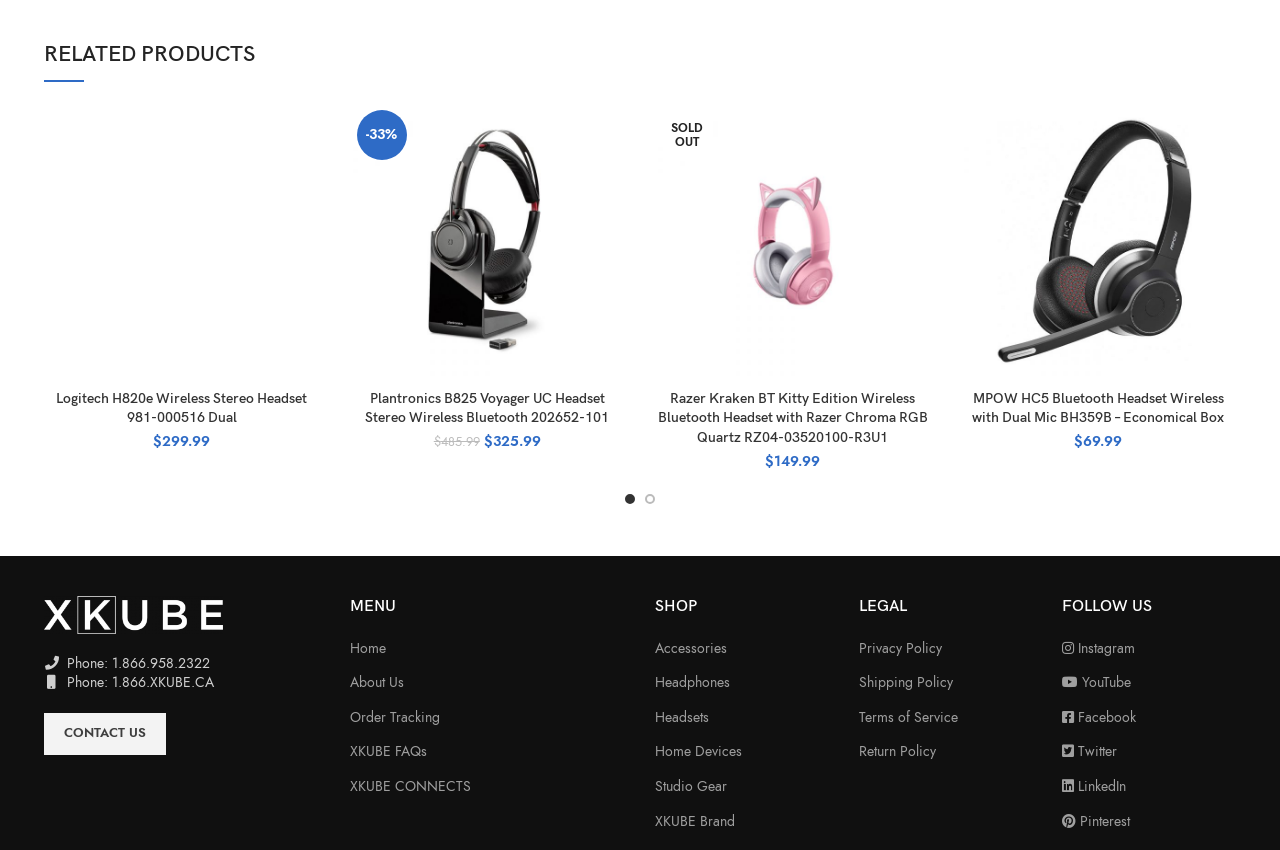Locate the bounding box coordinates of the element I should click to achieve the following instruction: "Contact us".

[0.034, 0.839, 0.13, 0.888]